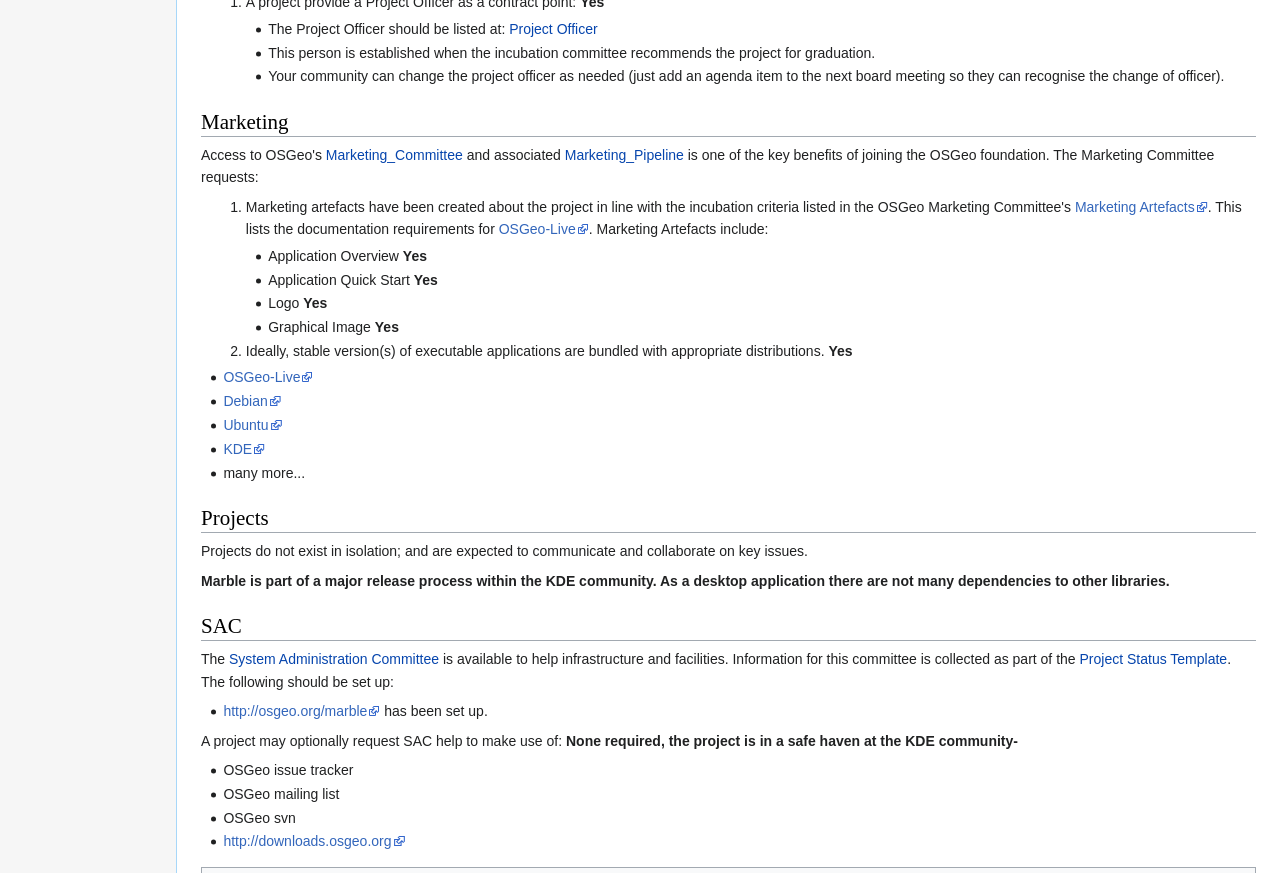Identify the coordinates of the bounding box for the element described below: "Marketing Artefacts". Return the coordinates as four float numbers between 0 and 1: [left, top, right, bottom].

[0.84, 0.228, 0.944, 0.246]